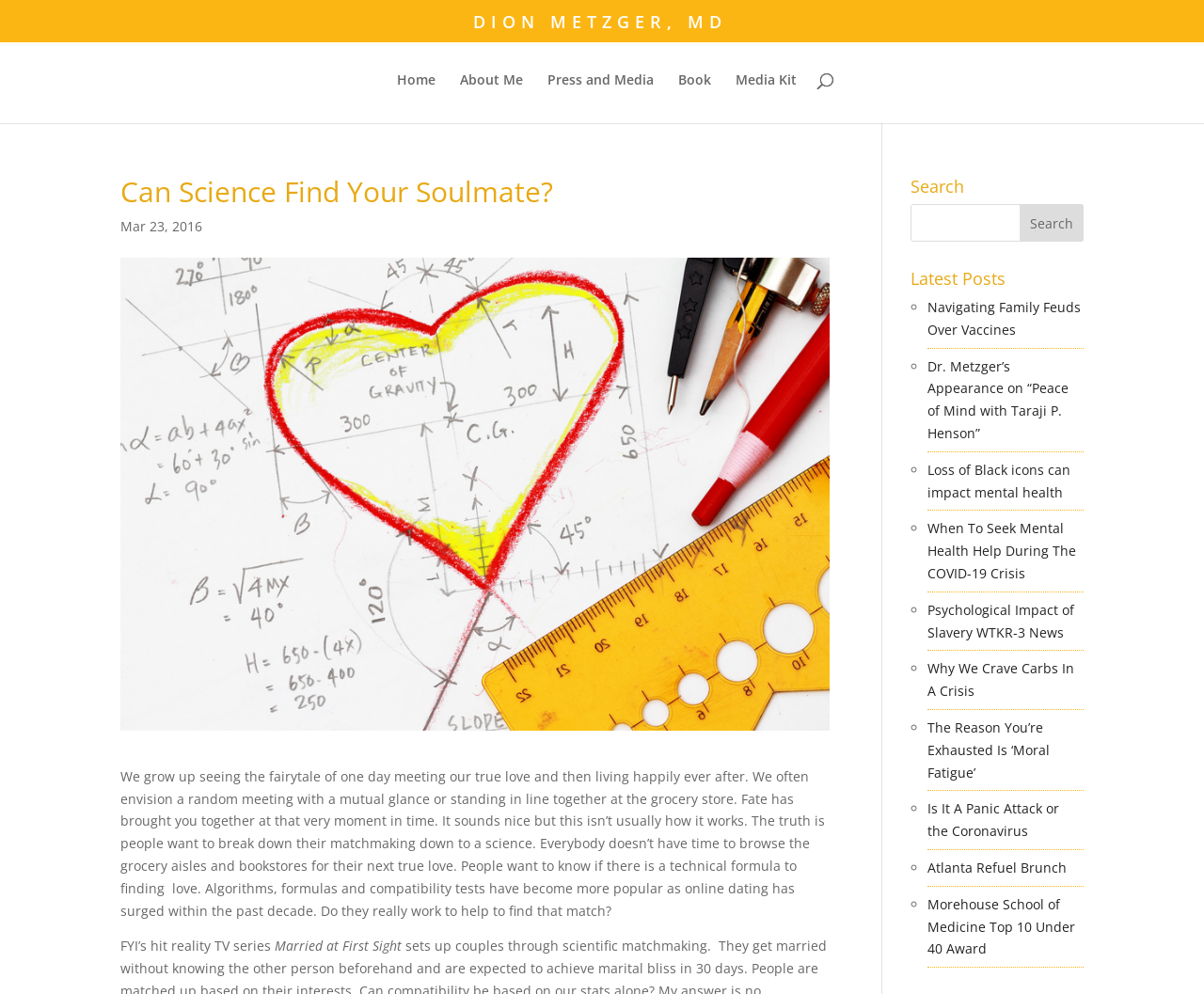Could you indicate the bounding box coordinates of the region to click in order to complete this instruction: "Search for a topic".

[0.756, 0.205, 0.9, 0.243]